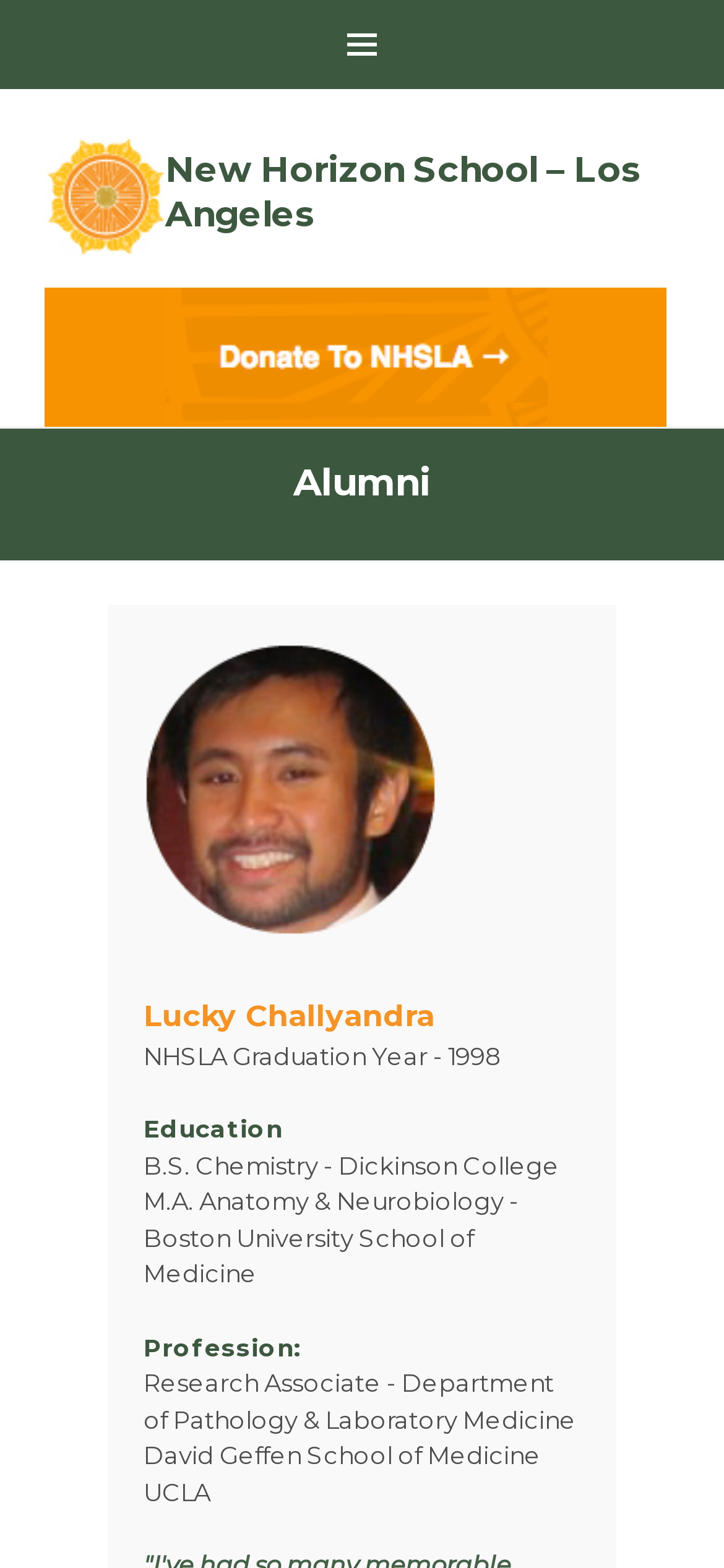Extract the primary heading text from the webpage.

New Horizon School – Los Angeles